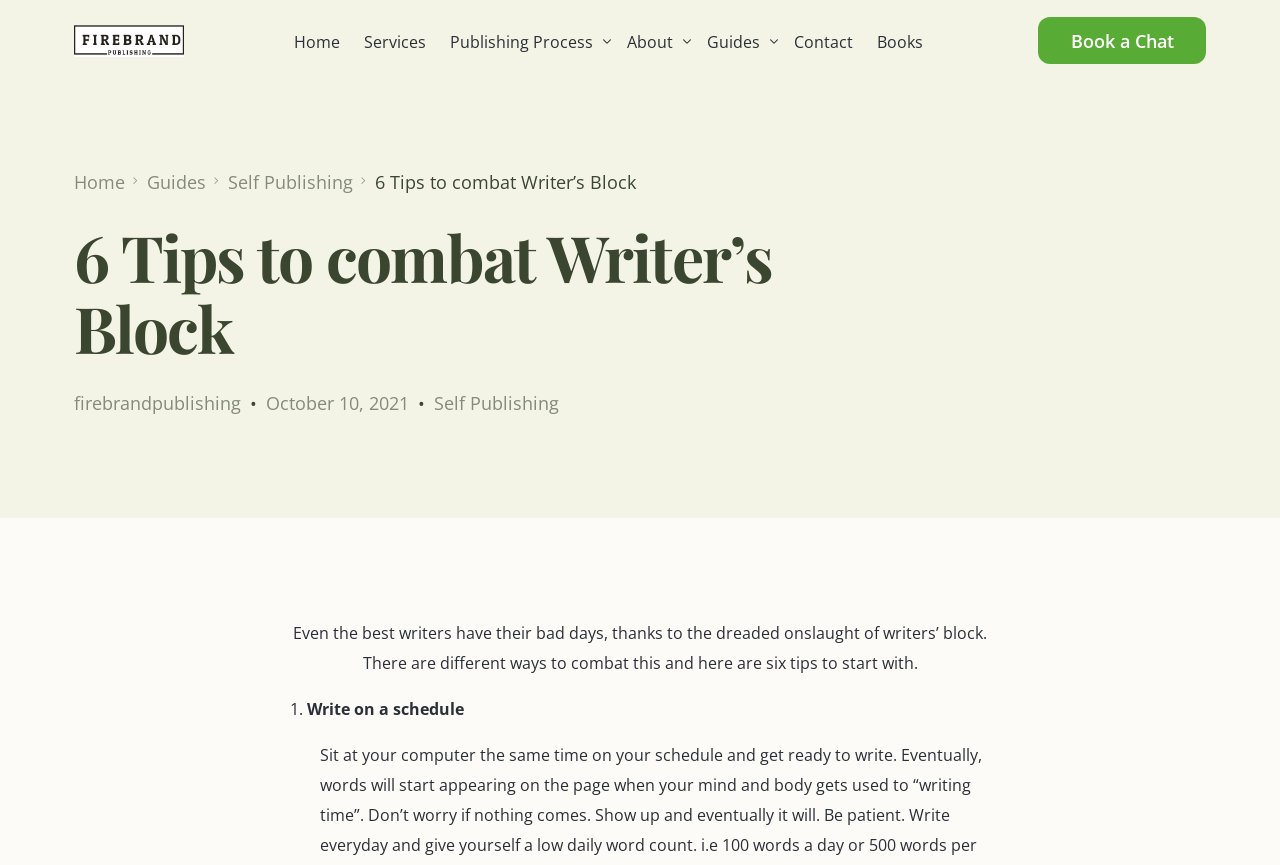Pinpoint the bounding box coordinates of the clickable element needed to complete the instruction: "Go to Home". The coordinates should be provided as four float numbers between 0 and 1: [left, top, right, bottom].

[0.22, 0.0, 0.275, 0.094]